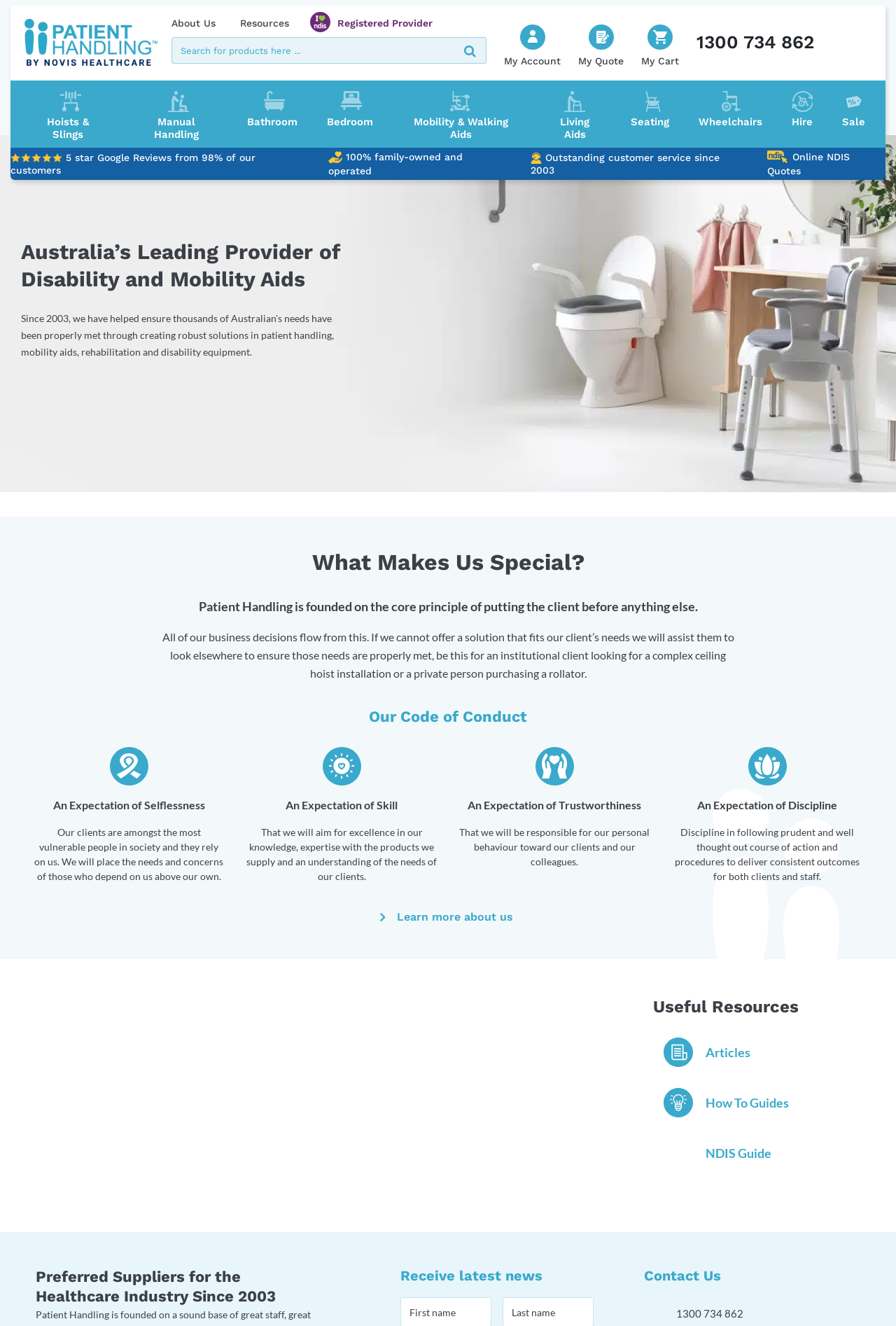What is the purpose of the search bar?
Please give a detailed and thorough answer to the question, covering all relevant points.

I found this information by looking at the search bar, which has a placeholder text 'Search for products here...'. This suggests that the search bar is intended for customers to search for specific products on the website.